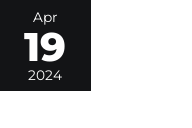Why are GPS trackers important?
Refer to the image and answer the question using a single word or phrase.

To keep loved ones safe